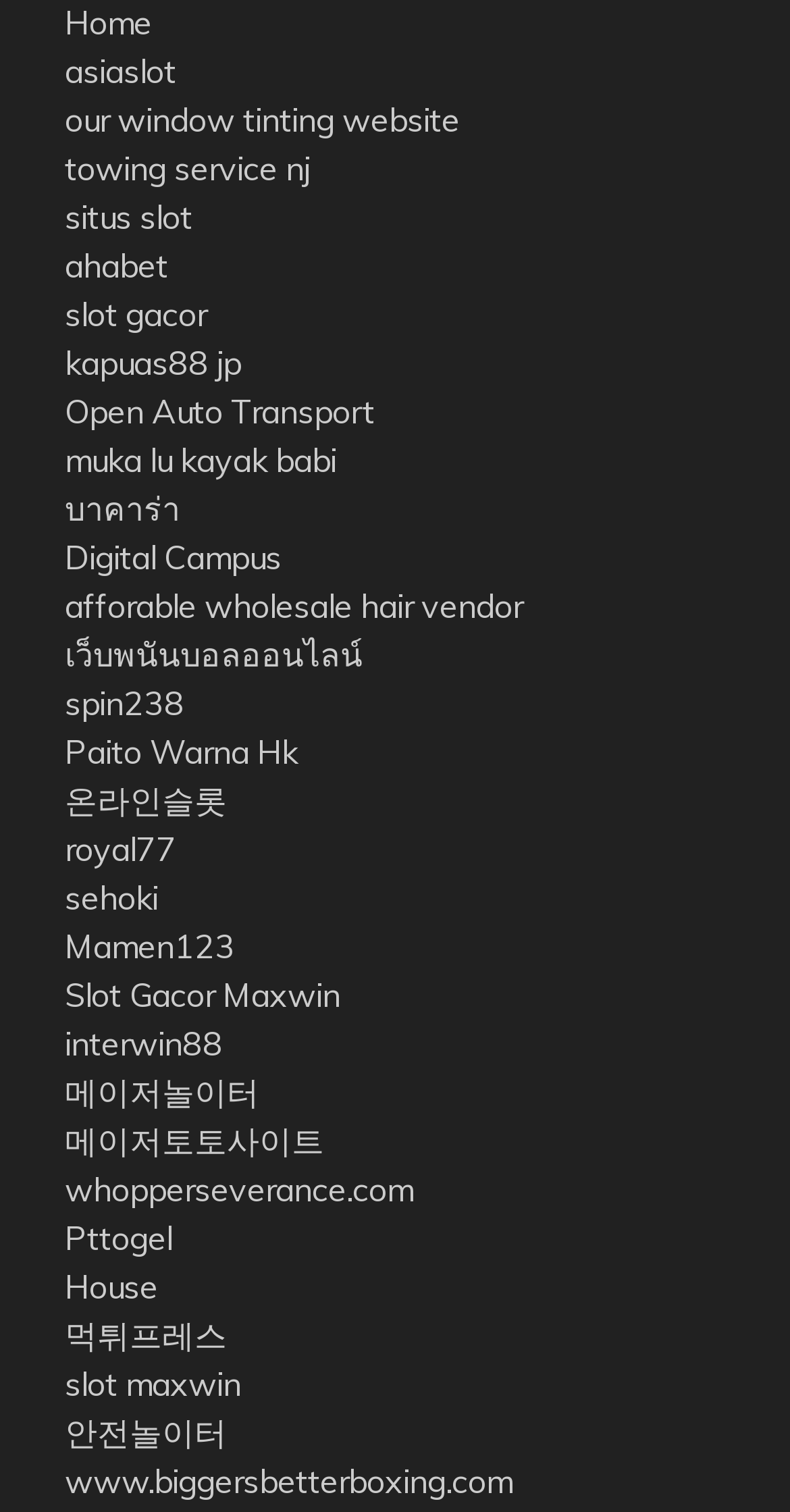How many links have a bounding box y-coordinate greater than 0.5?
From the image, respond using a single word or phrase.

14